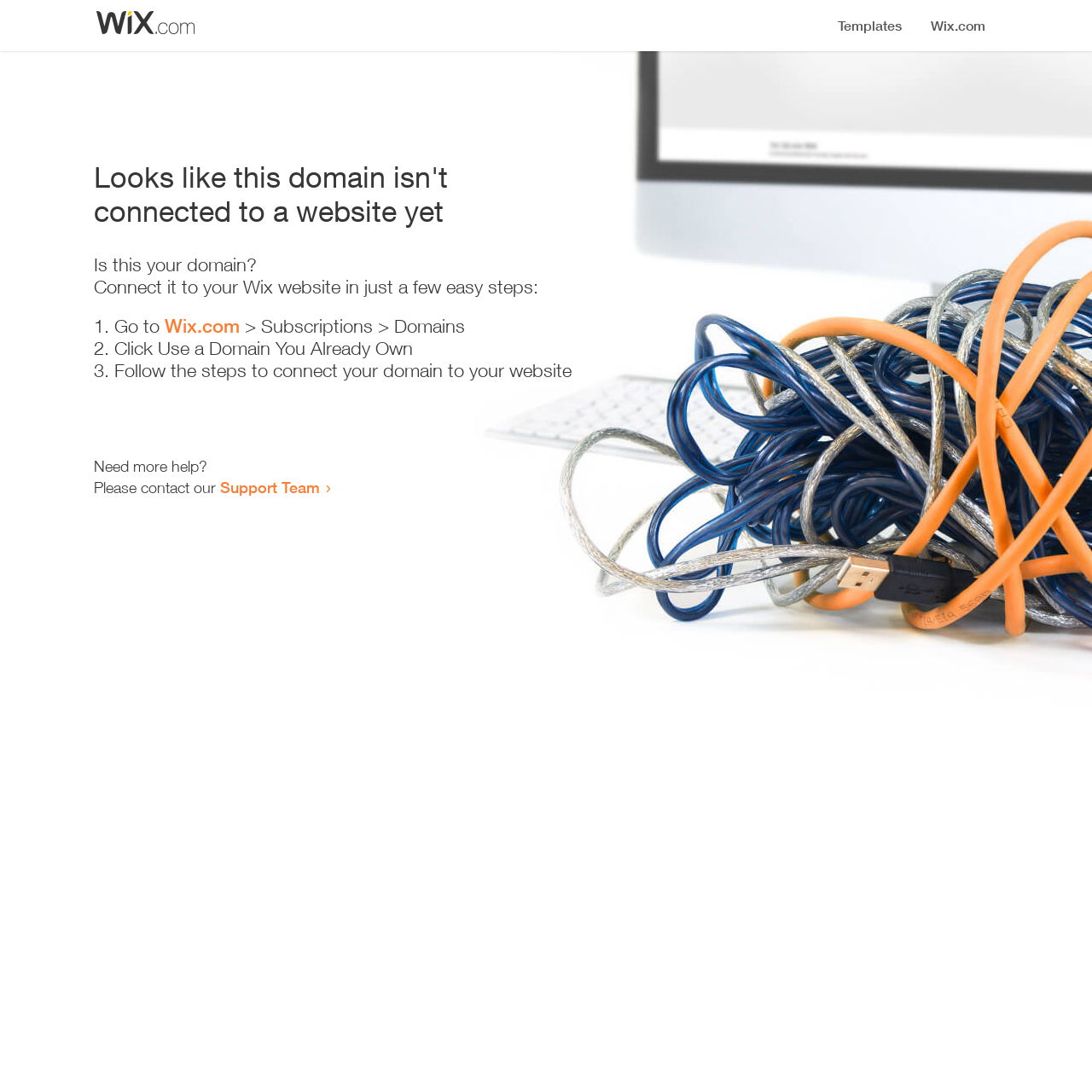Who should the user contact for more help?
Please respond to the question with a detailed and informative answer.

The webpage suggests that if the user needs more help, they should 'Please contact our Support Team'.